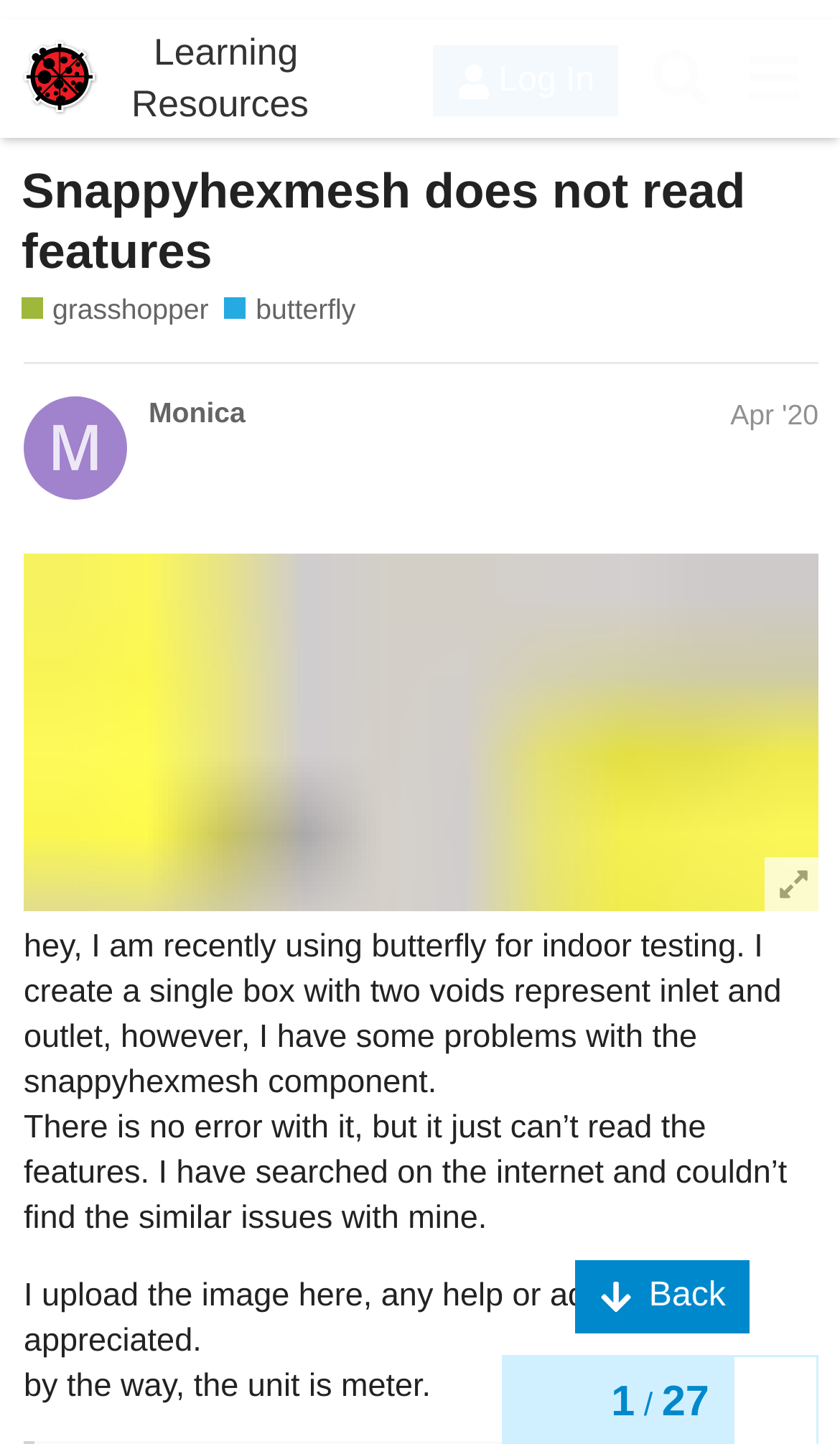Describe all the visual and textual components of the webpage comprehensively.

This webpage appears to be a forum discussion thread. At the top, there is a header section with a logo image and a link to "Ladybug Tools | Forum" on the left, and two buttons, "Log In" and "Search", on the right. Below the header, there is a heading that reads "Snappyhexmesh does not read features" with a link to the same text.

Underneath the heading, there are three links: "grasshopper", "butterfly", and a subcategory description for posting questions about Grasshopper plugins. On the right side of the page, there is a button labeled "Back" with an image.

The main content of the page is a discussion thread. The thread starts with a post from "Monica" on April 20, 2020, which describes a problem with the snappyhexmesh component in Butterfly. The post includes a brief description of the issue, stating that the component cannot read features despite no error messages. The author has searched online but couldn't find similar issues and is seeking help or advice.

Below the post, there are several lines of text that continue the discussion. The text is divided into paragraphs, with the first paragraph describing the problem in more detail. The second paragraph mentions uploading an image, which is not visible in the accessibility tree. The third paragraph adds a note about the unit of measurement being meters.

At the bottom of the page, there is a navigation section that displays the topic progress, showing 1 out of 27 pages.